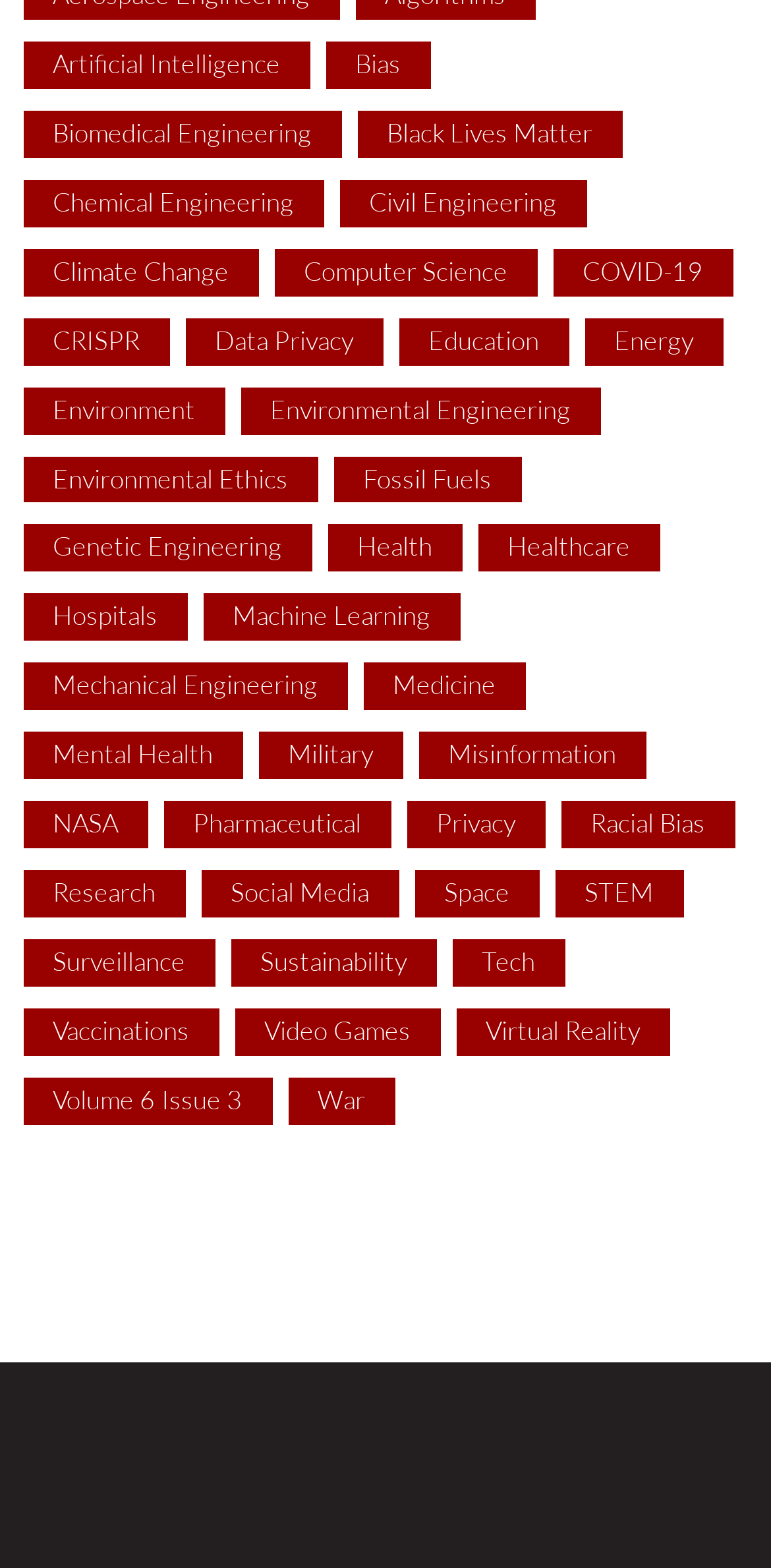Pinpoint the bounding box coordinates of the clickable element to carry out the following instruction: "Click on Artificial Intelligence."

[0.03, 0.027, 0.402, 0.057]